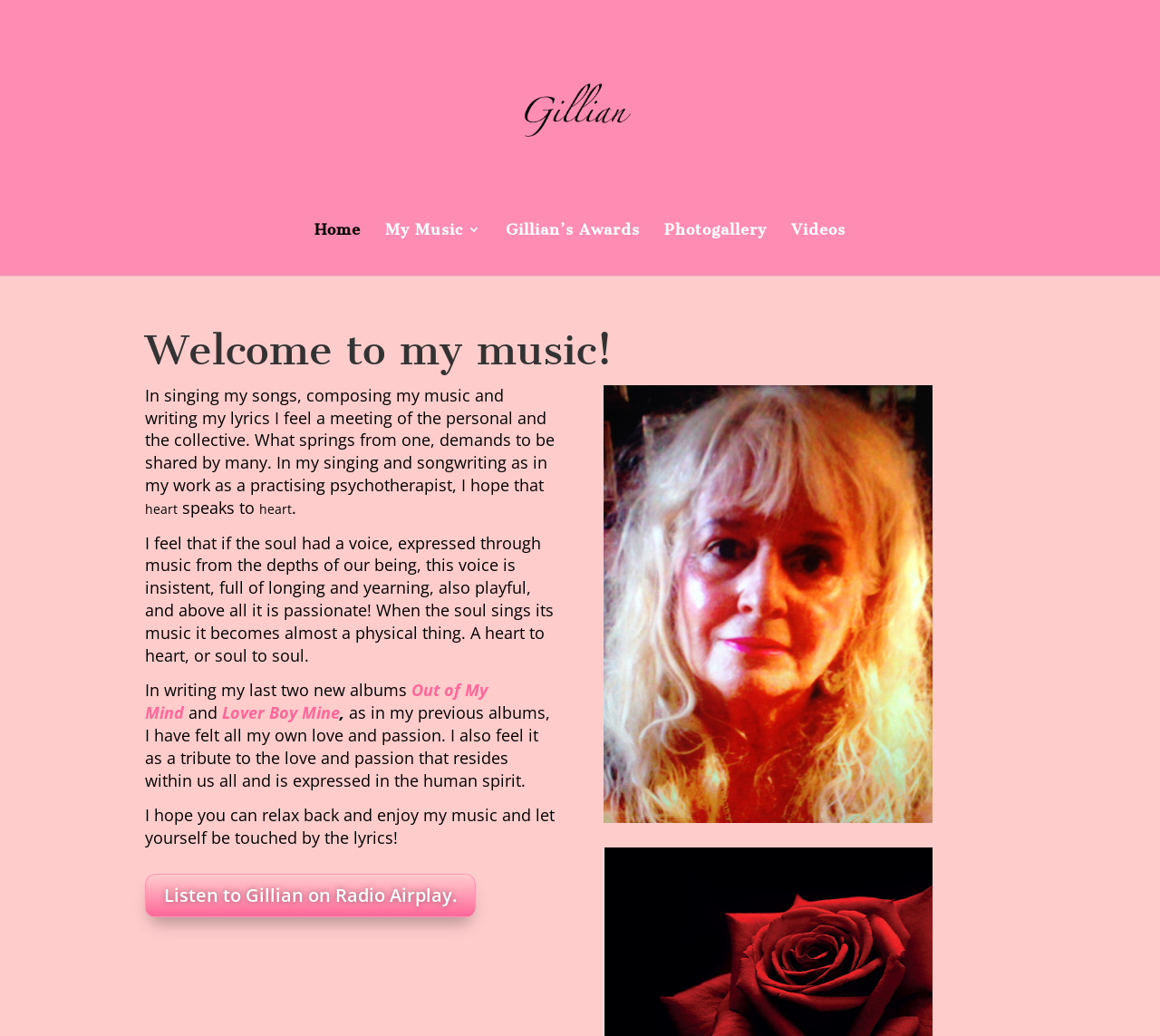Can you provide the bounding box coordinates for the element that should be clicked to implement the instruction: "Listen to Gillian on Radio Airplay"?

[0.125, 0.844, 0.41, 0.886]